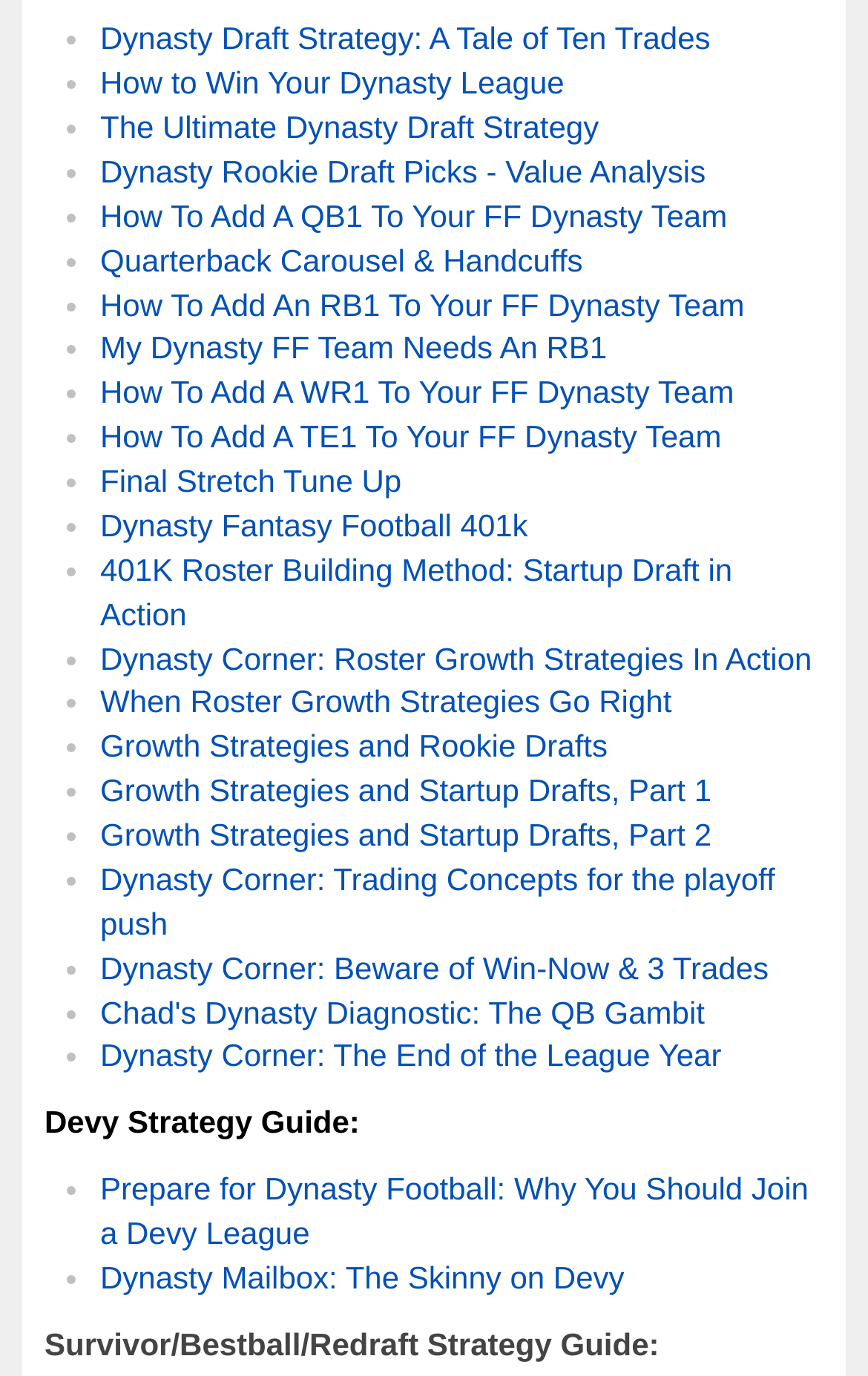Specify the bounding box coordinates of the area to click in order to execute this command: 'Click on 'Dynasty Draft Strategy: A Tale of Ten Trades''. The coordinates should consist of four float numbers ranging from 0 to 1, and should be formatted as [left, top, right, bottom].

[0.115, 0.015, 0.818, 0.041]